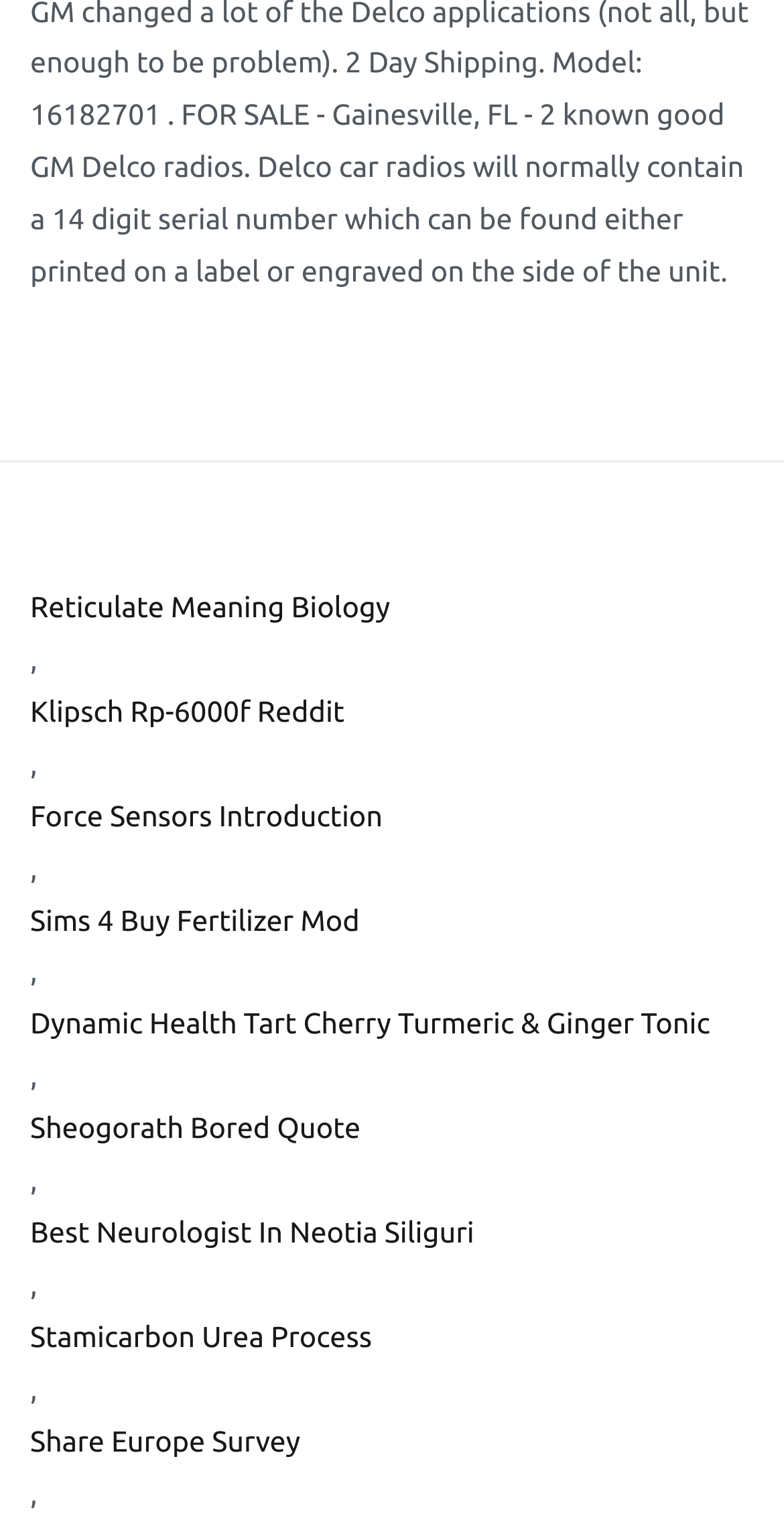Provide the bounding box coordinates for the UI element that is described by this text: "Amazon US". The coordinates should be in the form of four float numbers between 0 and 1: [left, top, right, bottom].

None